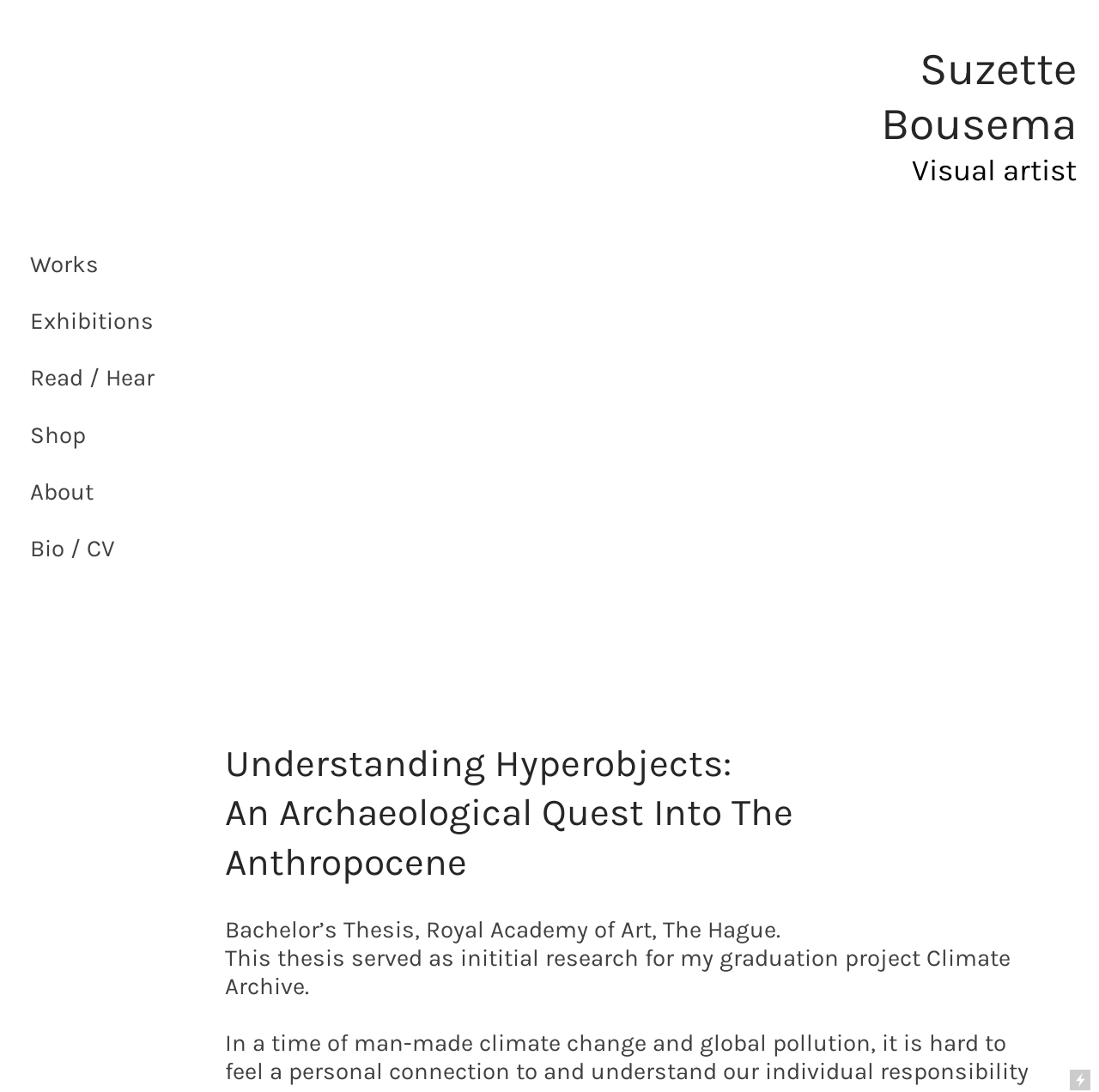Determine the bounding box for the described UI element: "Read / Hear".

[0.027, 0.334, 0.141, 0.359]